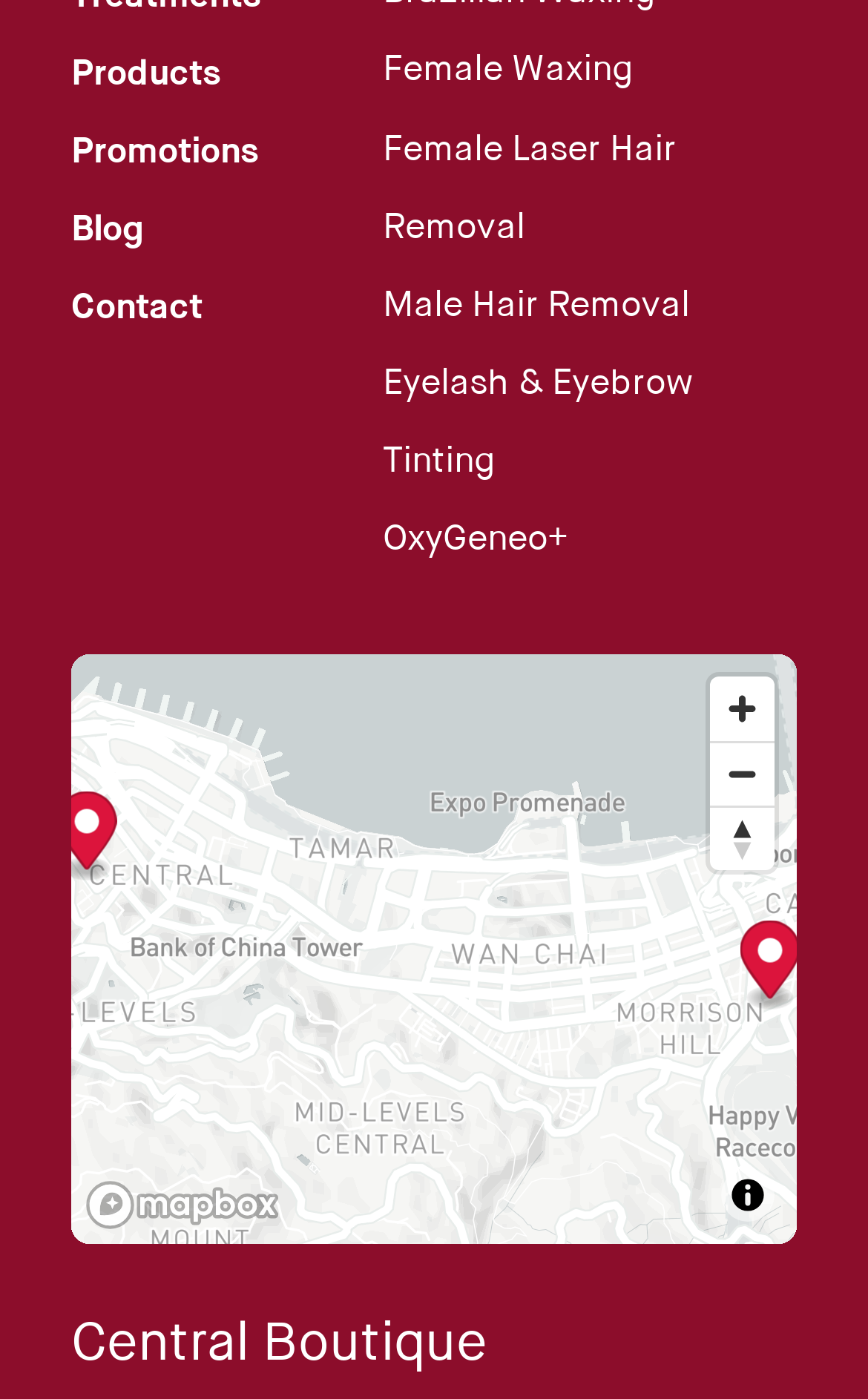Look at the image and give a detailed response to the following question: What is the name of the boutique?

The answer can be found by looking at the StaticText element at the bottom of the webpage, which reads 'Central Boutique'.